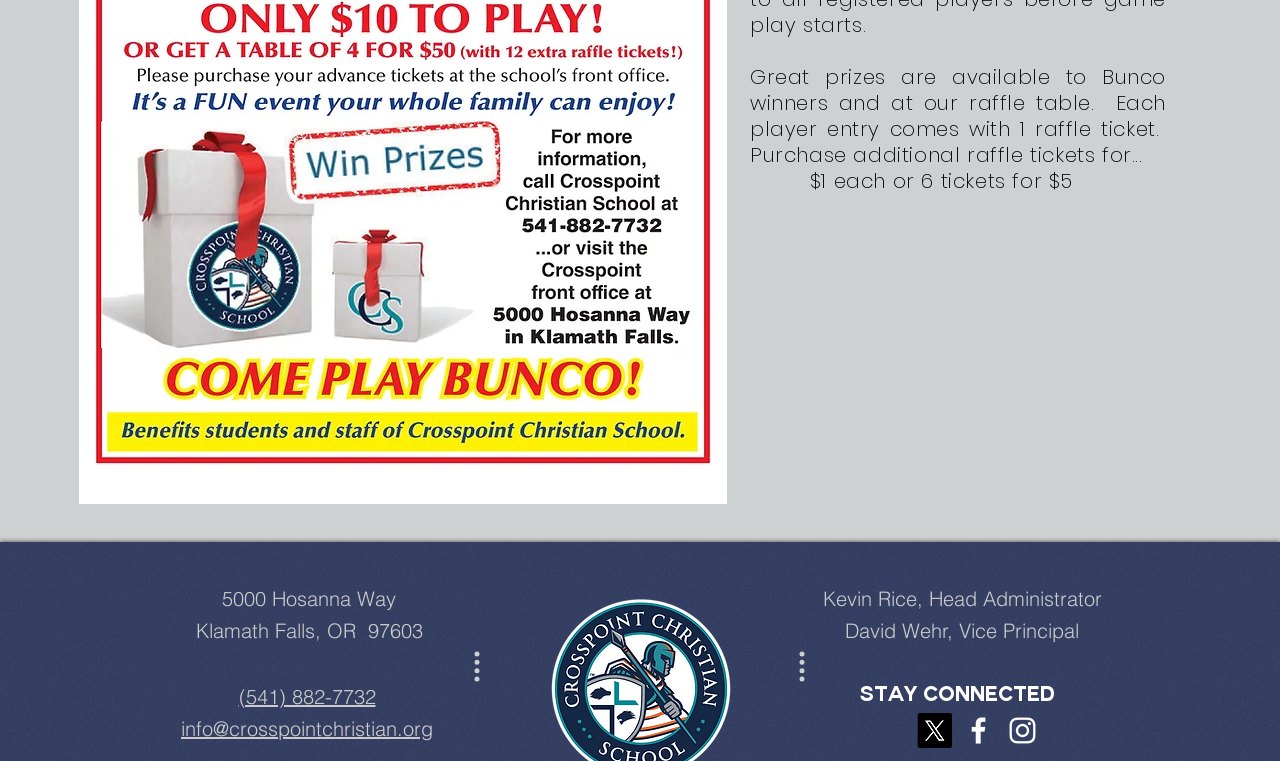From the webpage screenshot, predict the bounding box of the UI element that matches this description: "info@crosspointchristian.org".

[0.141, 0.941, 0.338, 0.974]